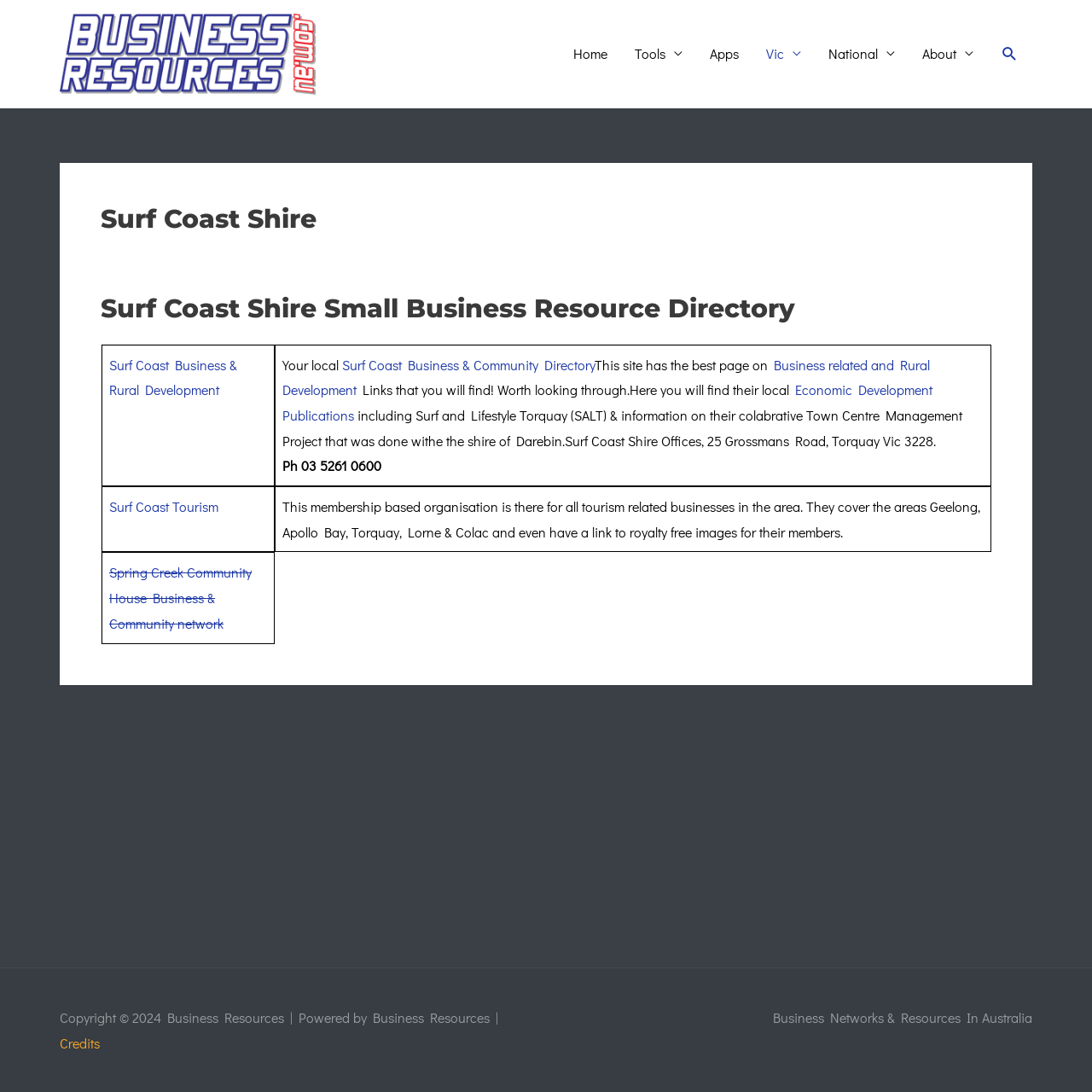What is the name of the shire?
Refer to the screenshot and answer in one word or phrase.

Surf Coast Shire